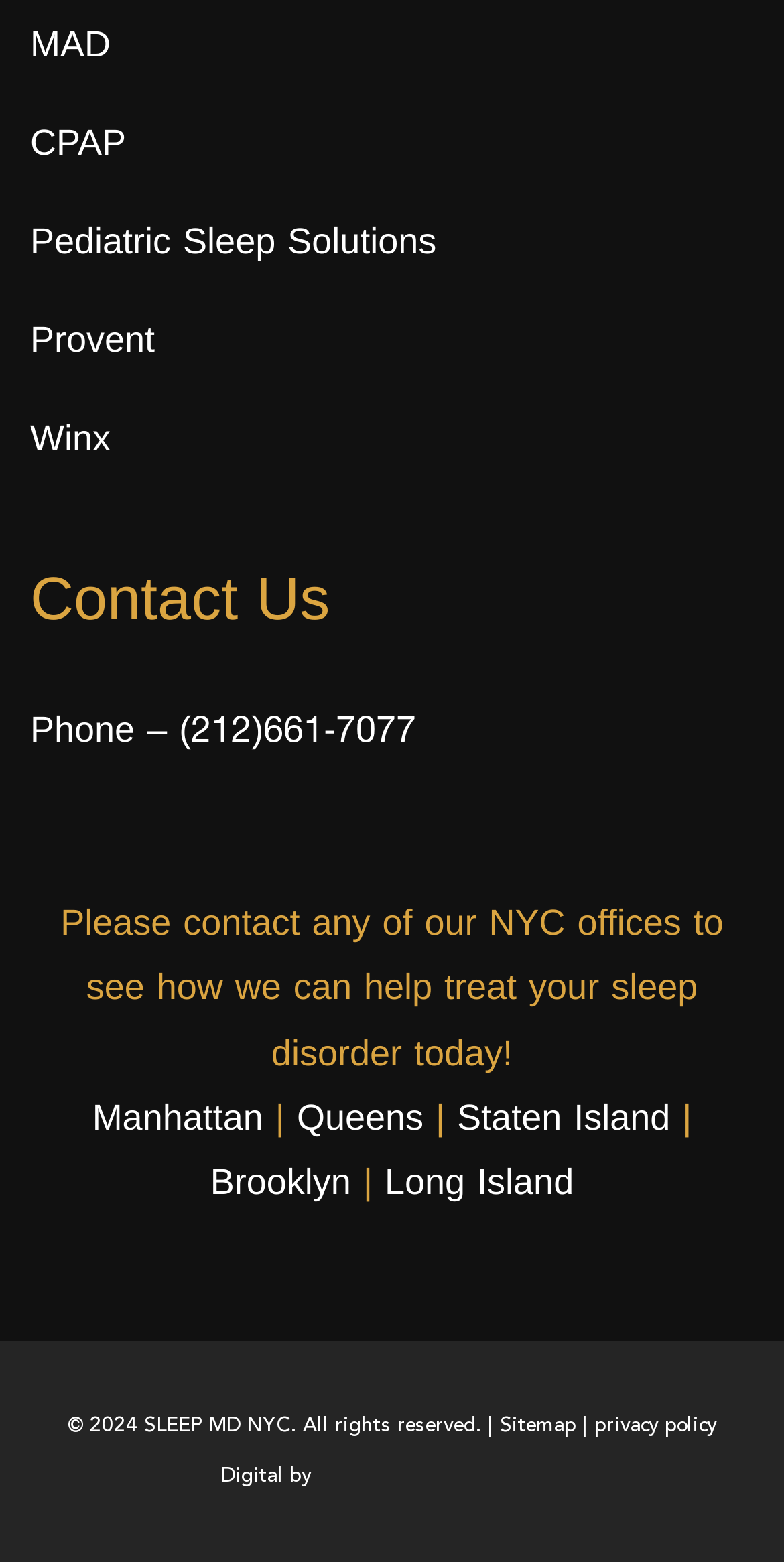Given the description of the UI element: "Staten Island", predict the bounding box coordinates in the form of [left, top, right, bottom], with each value being a float between 0 and 1.

[0.583, 0.707, 0.855, 0.73]